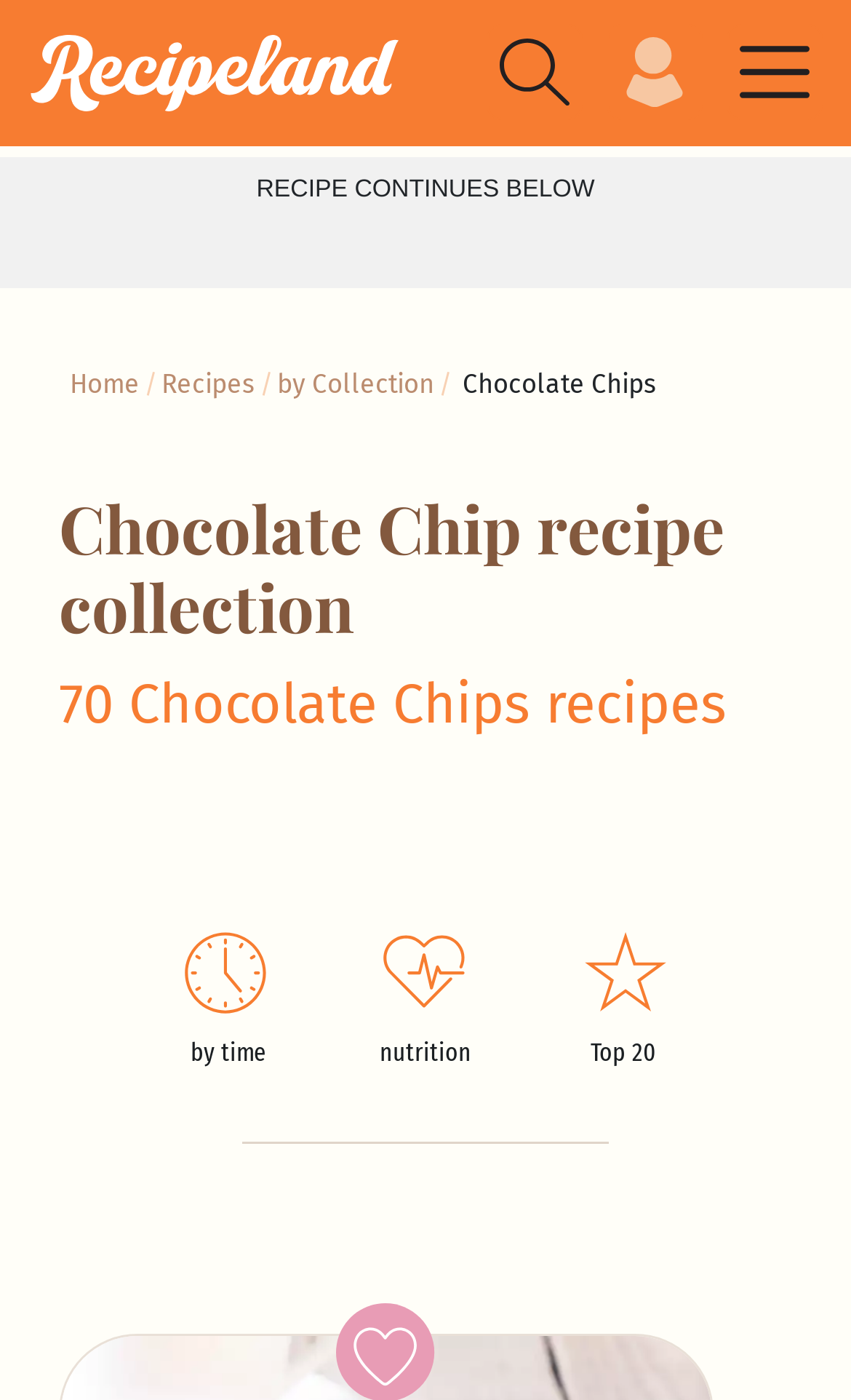How many recipes are available on this collection?
Please utilize the information in the image to give a detailed response to the question.

I found the answer by reading the heading element '70 Chocolate Chips recipes' located at [0.069, 0.48, 0.931, 0.527] which explicitly states the number of recipes available.